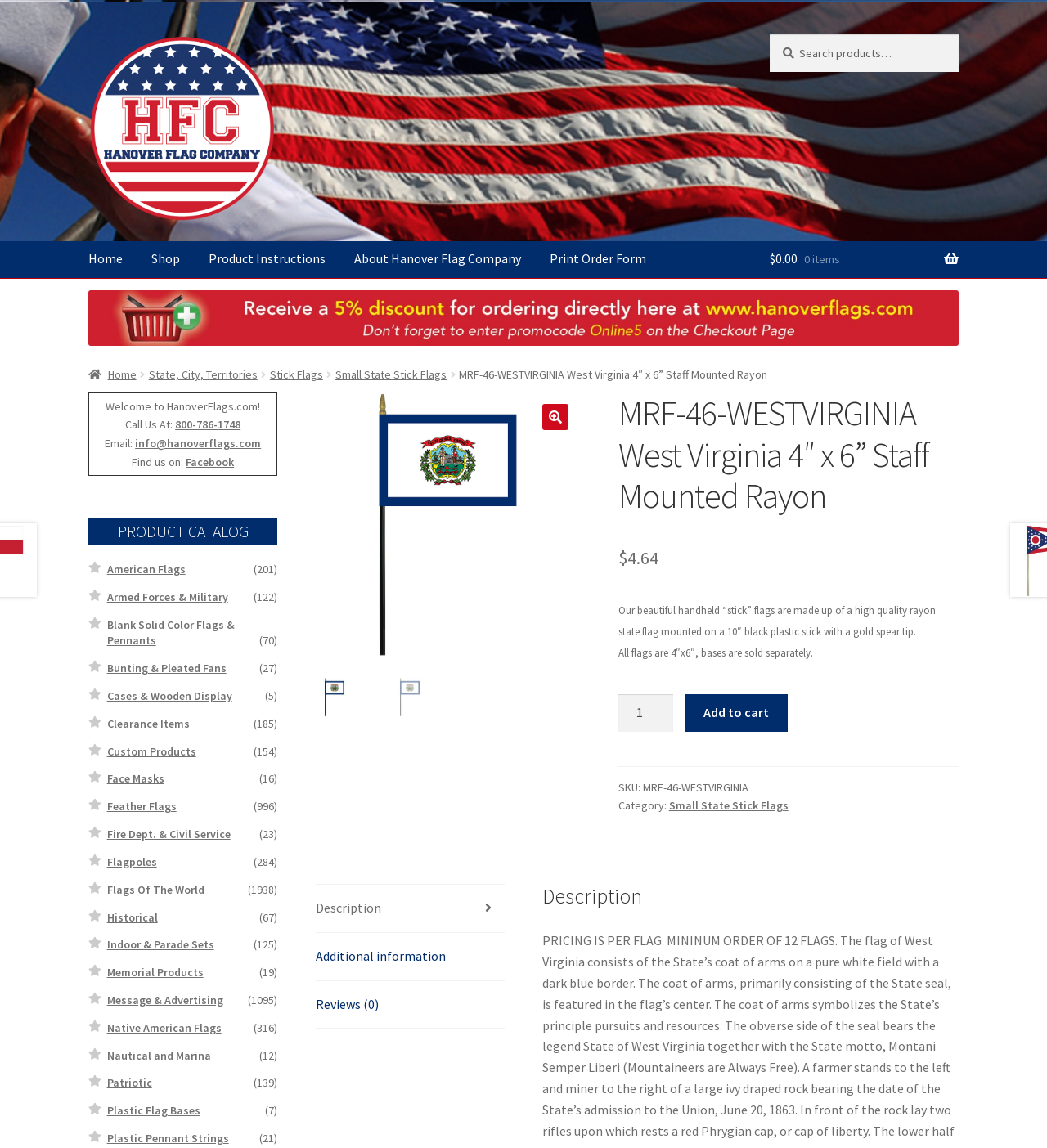Find and extract the text of the primary heading on the webpage.

MRF-46-WESTVIRGINIA West Virginia 4″ x 6” Staff Mounted Rayon